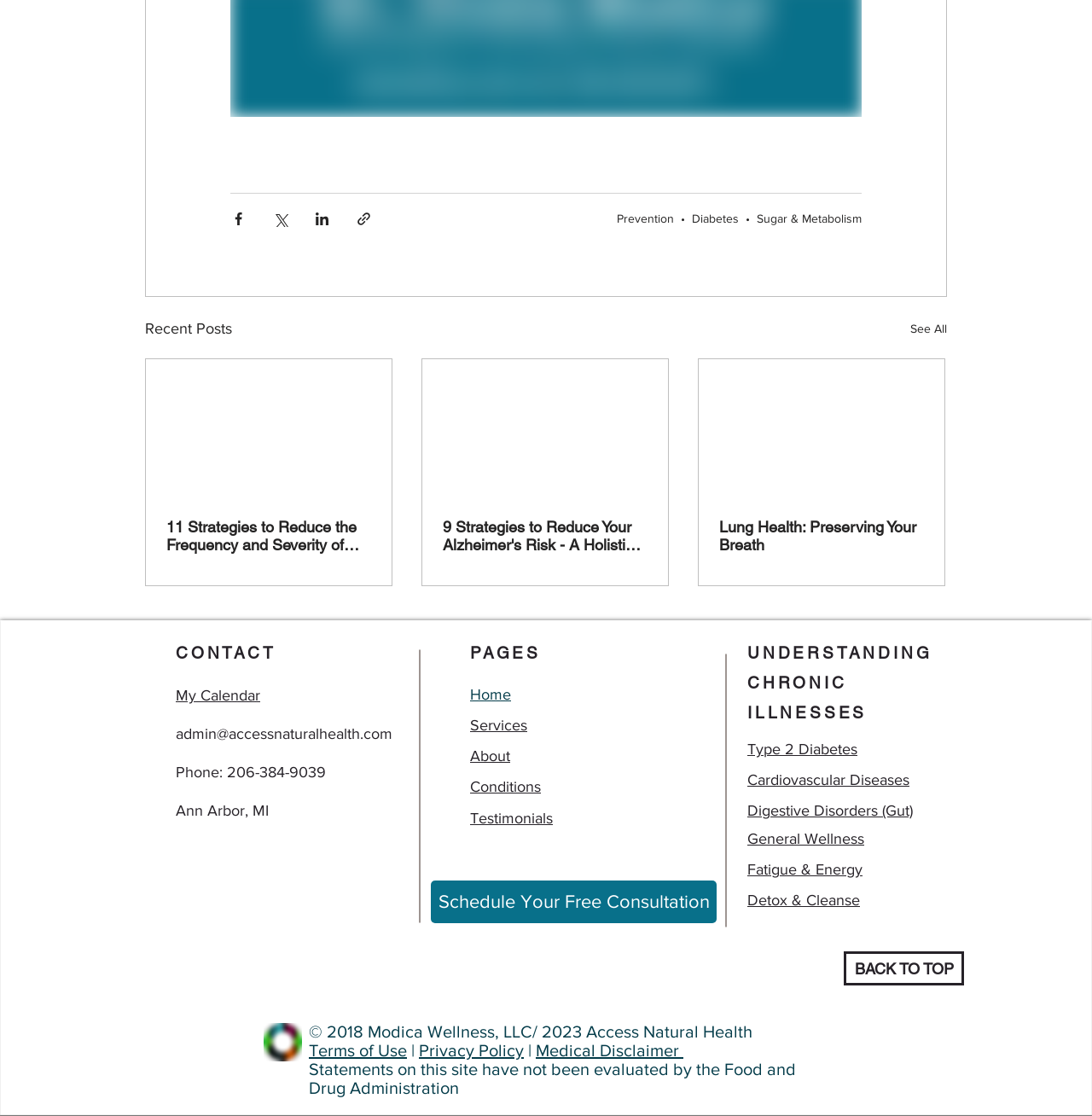Utilize the details in the image to thoroughly answer the following question: How many social media sharing buttons are there?

I counted the number of social media sharing buttons at the top of the webpage, and there are four buttons: 'Share via Facebook', 'Share via Twitter', 'Share via LinkedIn', and 'Share via link'.